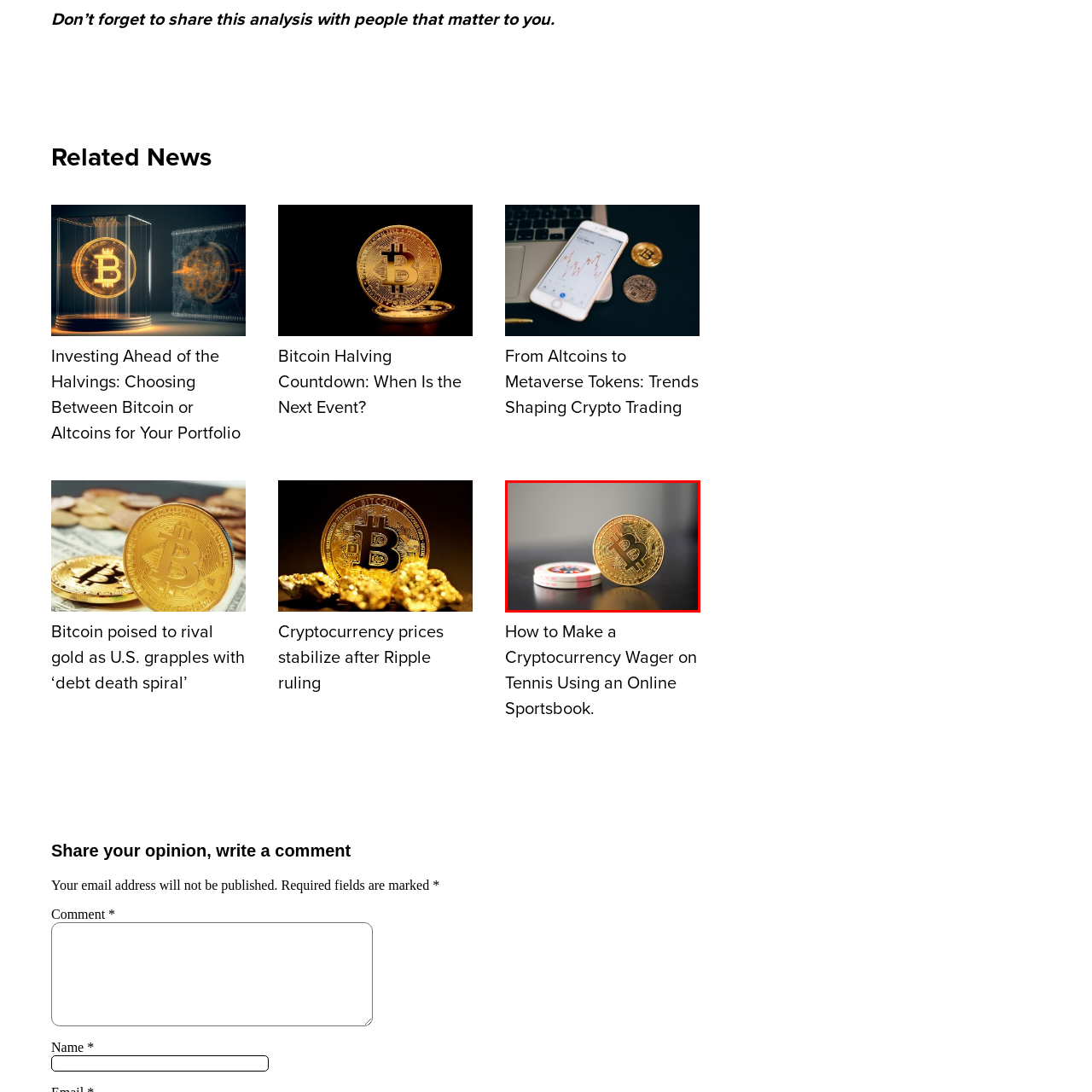Detail the features and elements seen in the red-circled portion of the image.

The image showcases a strikingly detailed gold Bitcoin coin prominently placed in the foreground, symbolizing the rise of cryptocurrency in modern finance. Next to it, a casino chip adds a contrasting element, representing traditional gambling and betting practices. The composition illustrates the intersection between digital currencies and traditional wagering, highlighting the growing trend of using cryptocurrencies in various sectors, including gaming and investment. The blurred background emphasizes the focus on these financial symbols, creating a dynamic and thought-provoking visual narrative.